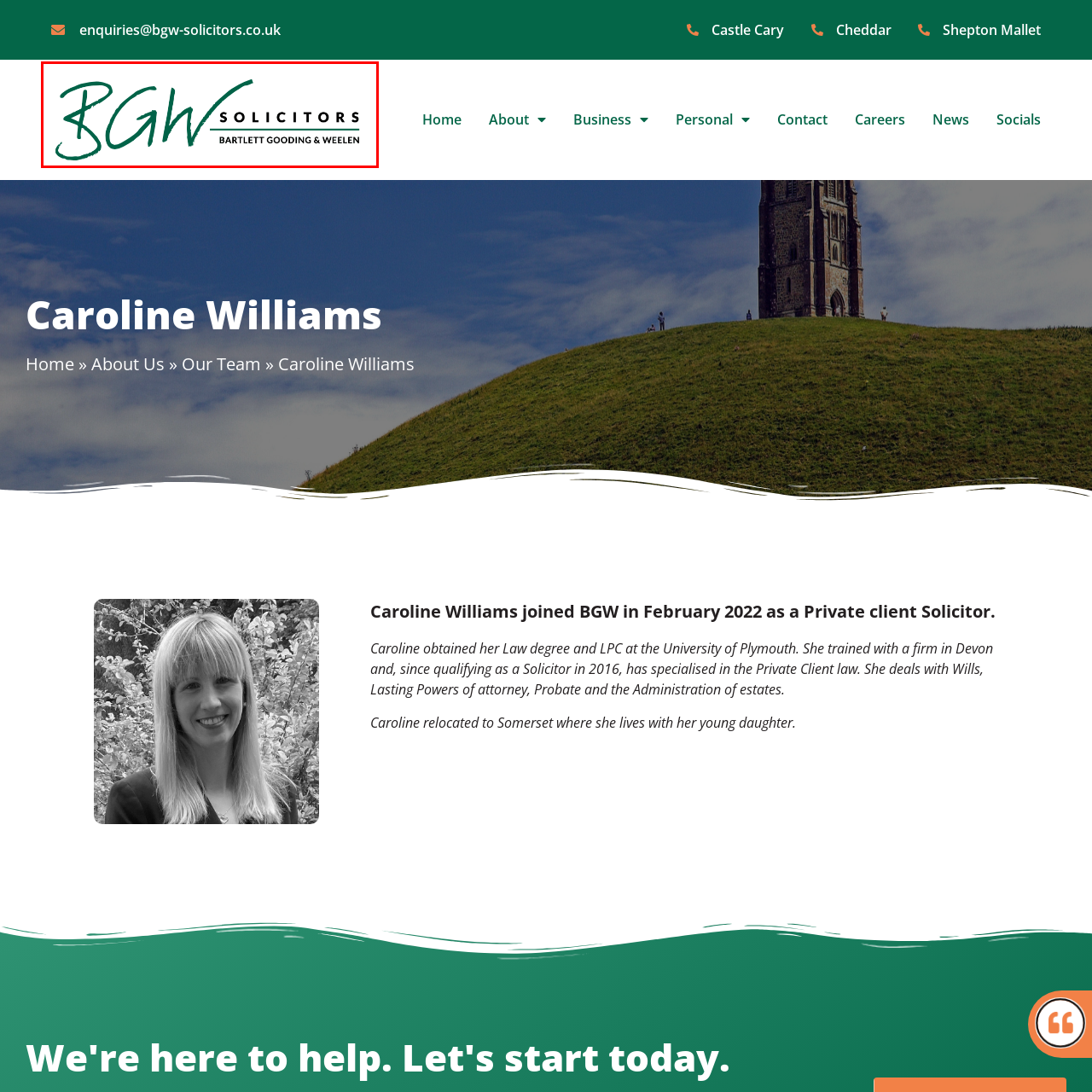Direct your attention to the red-outlined image and answer the question in a word or phrase: What is the full name of the firm?

BARTLETT GOODING & WEELEN